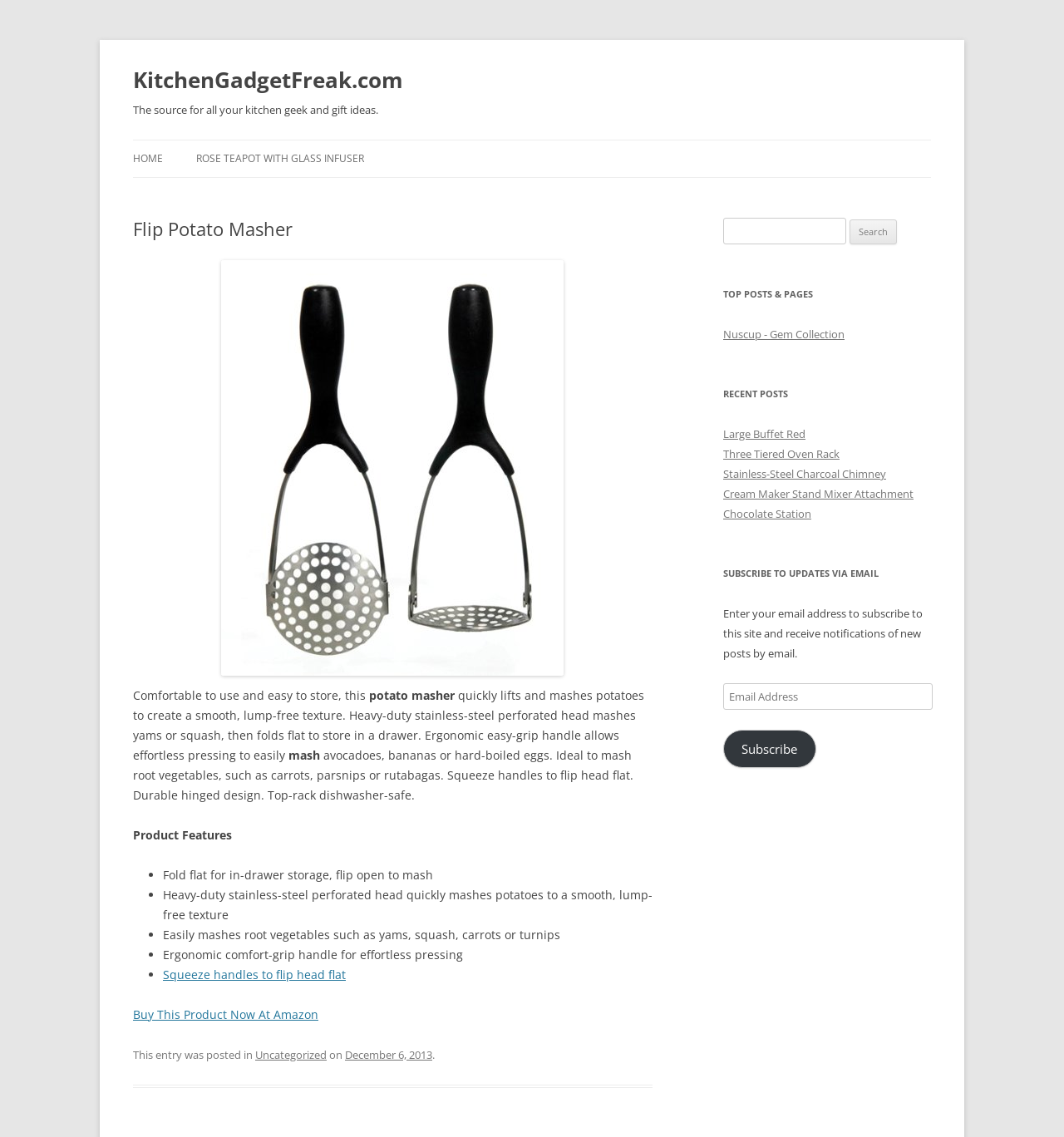Please provide a brief answer to the following inquiry using a single word or phrase:
What is the benefit of the foldable design?

In-drawer storage